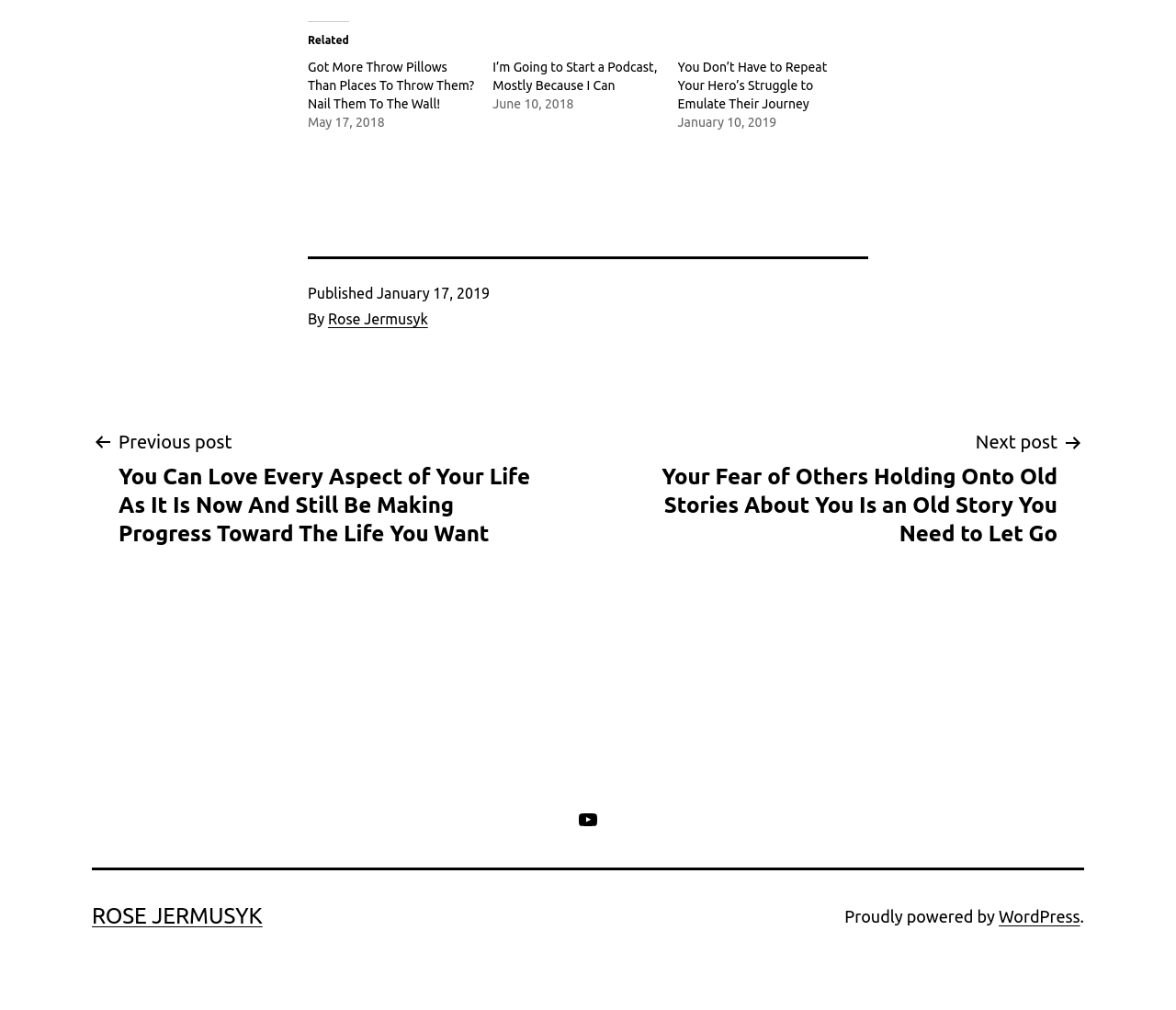Determine the bounding box coordinates of the clickable region to carry out the instruction: "Visit the homepage of Rose Jermusyk".

[0.078, 0.895, 0.223, 0.919]